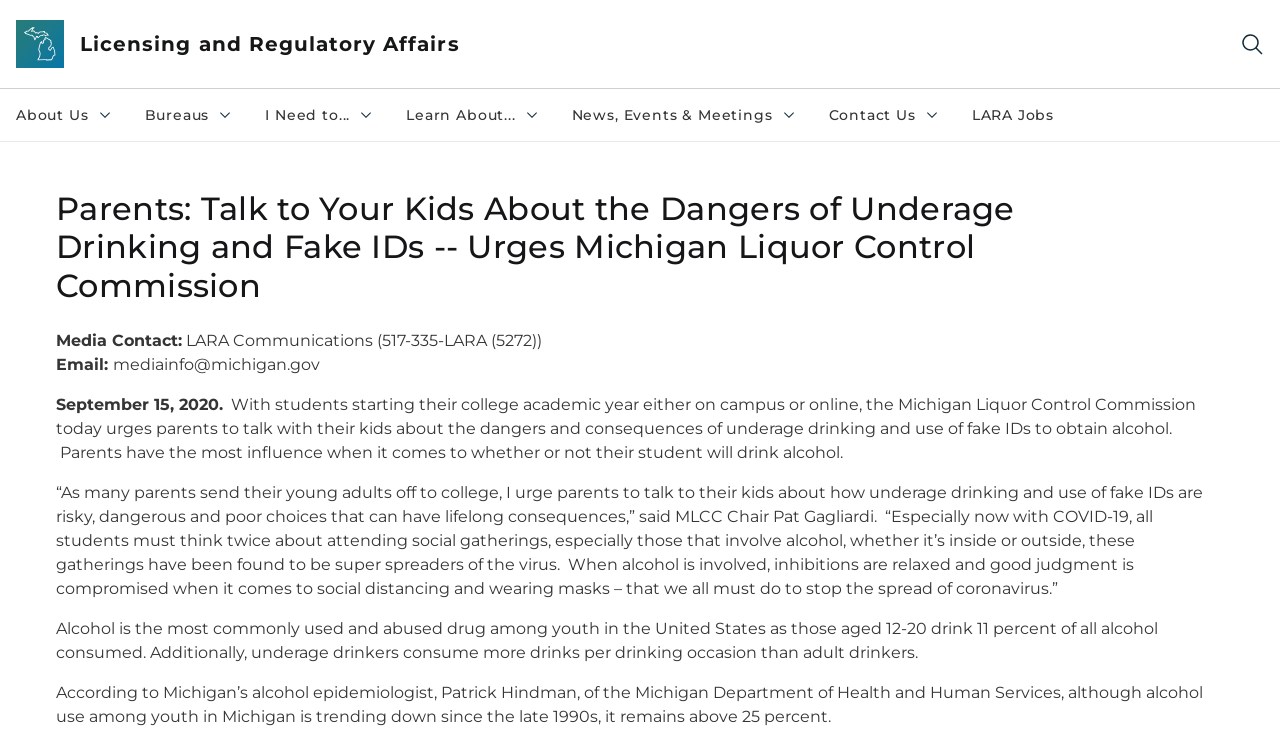Please specify the bounding box coordinates of the clickable region necessary for completing the following instruction: "View the category of Computer". The coordinates must consist of four float numbers between 0 and 1, i.e., [left, top, right, bottom].

None